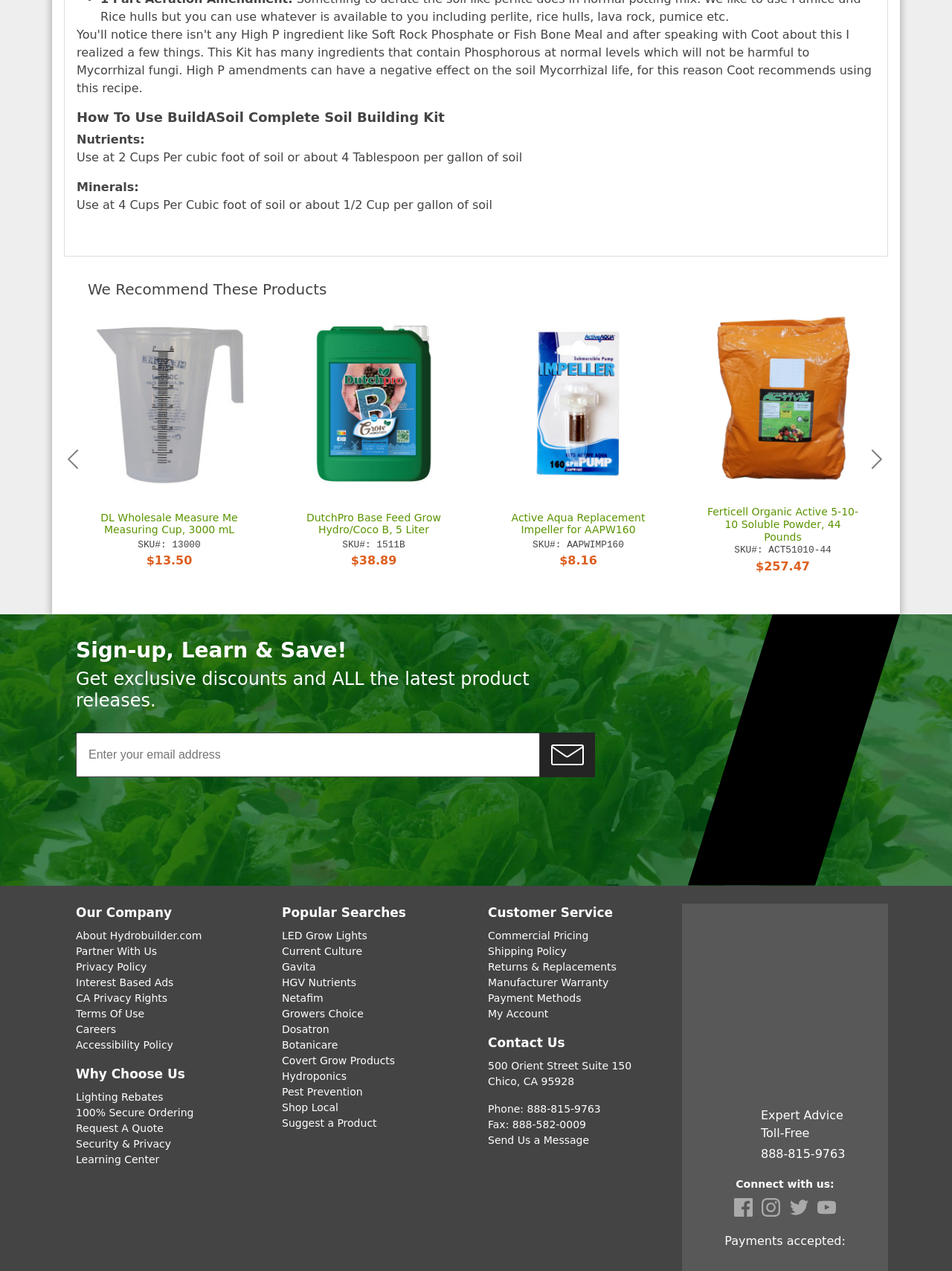Predict the bounding box coordinates of the UI element that matches this description: "100% Secure Ordering". The coordinates should be in the format [left, top, right, bottom] with each value between 0 and 1.

[0.08, 0.802, 0.204, 0.811]